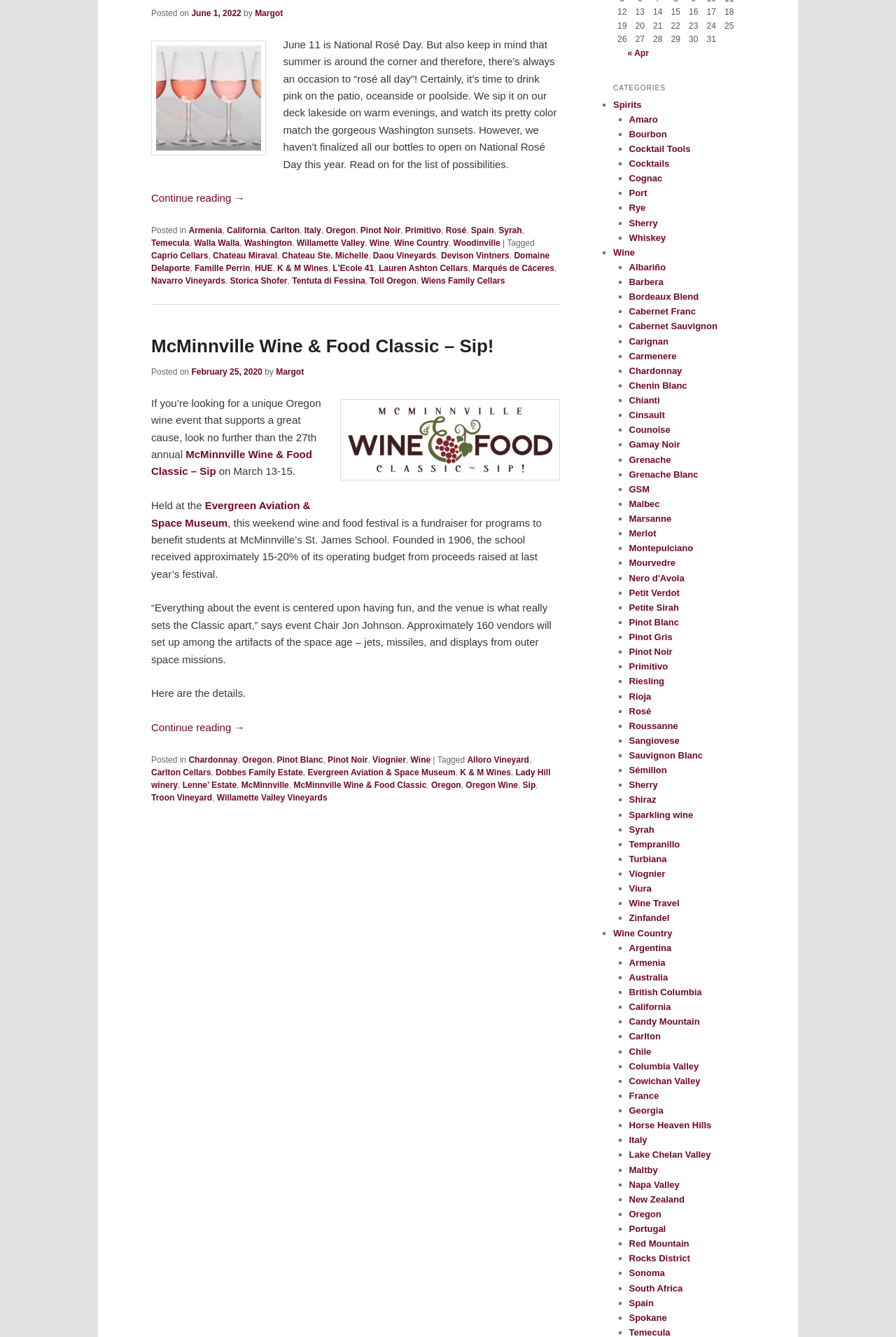Based on the provided description, "parent_node: Search CNIC name="q"", find the bounding box of the corresponding UI element in the screenshot.

None